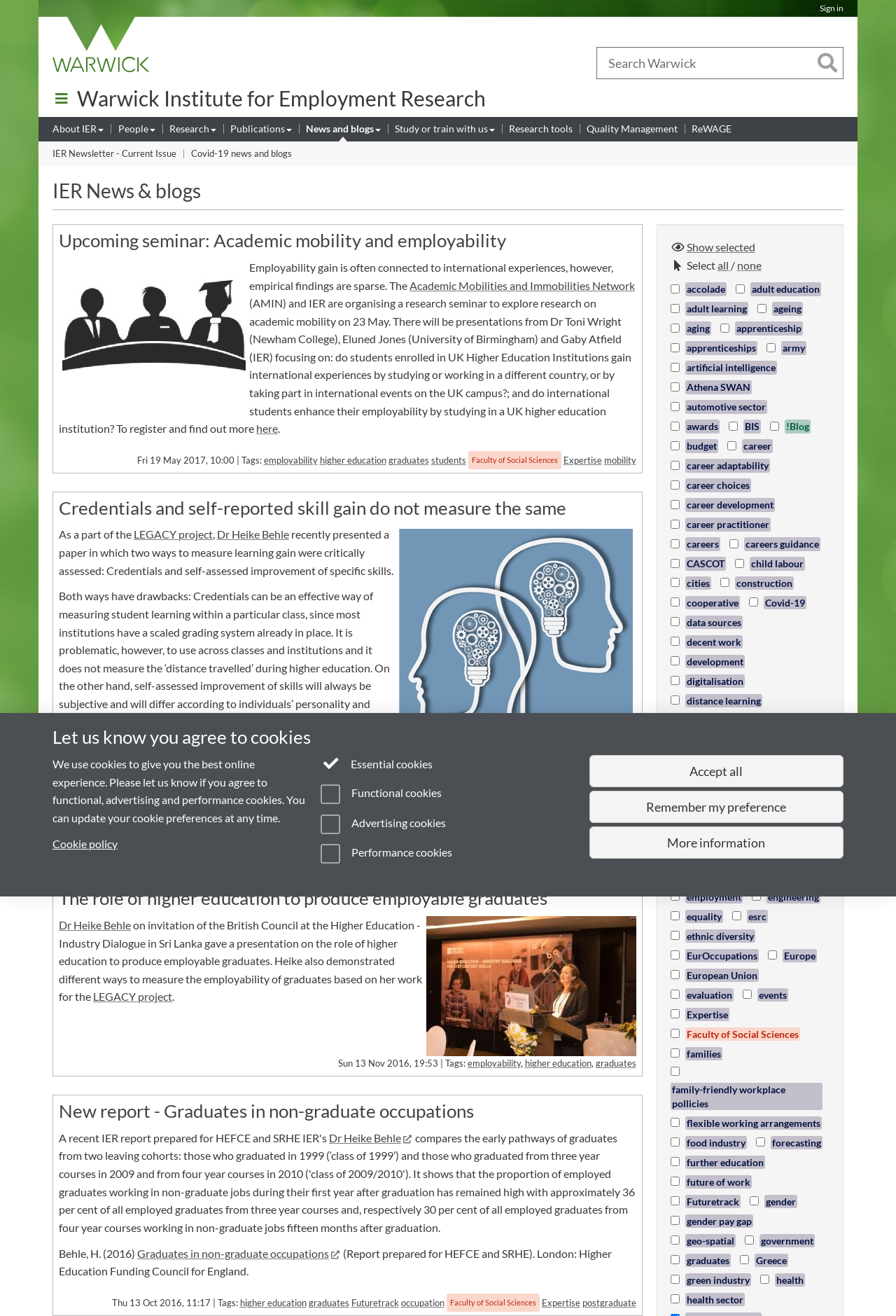Provide the bounding box coordinates for the area that should be clicked to complete the instruction: "Sign in".

[0.915, 0.002, 0.941, 0.01]